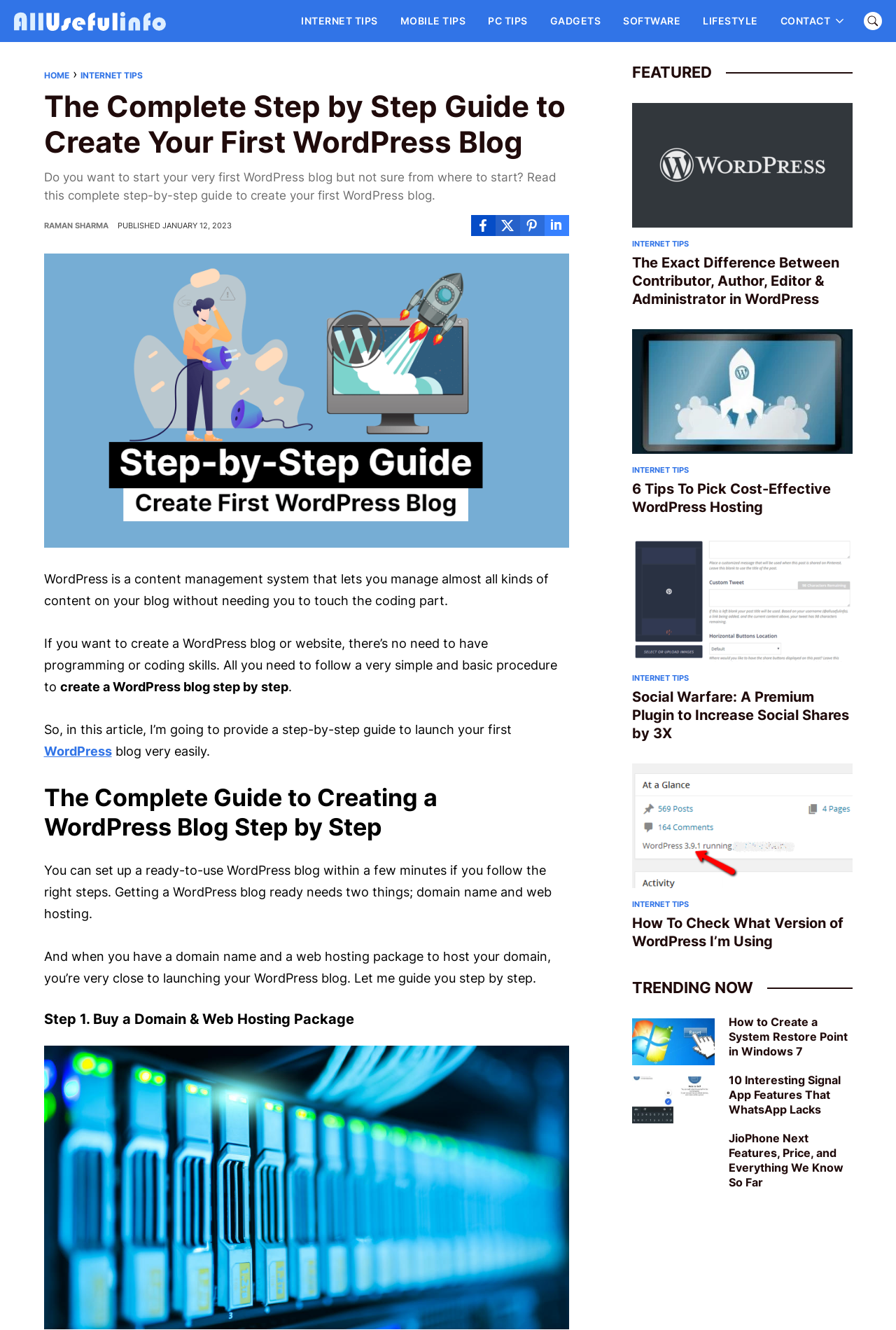Reply to the question below using a single word or brief phrase:
What is the author's name?

Raman Sharma